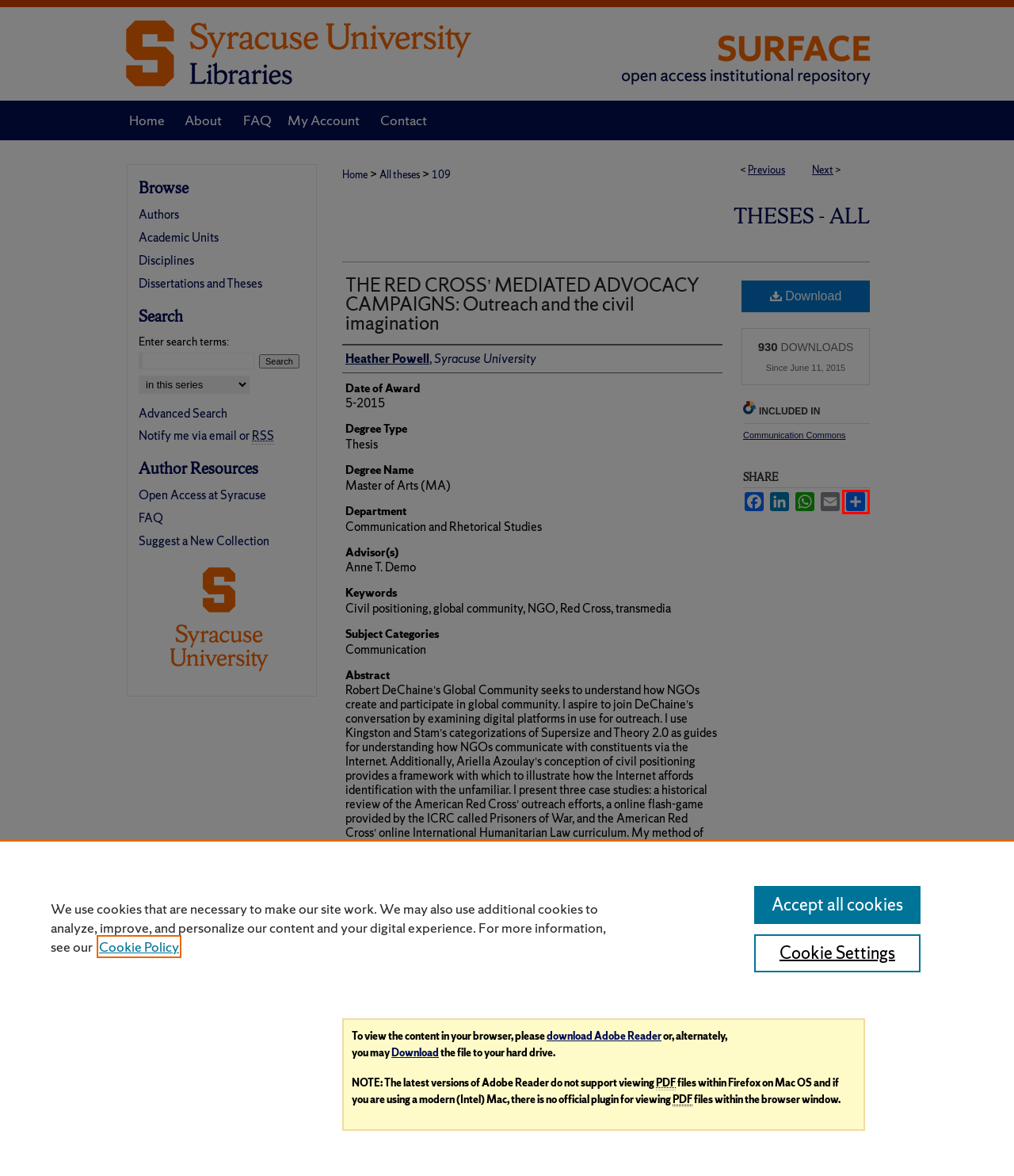Given a webpage screenshot with a UI element marked by a red bounding box, choose the description that best corresponds to the new webpage that will appear after clicking the element. The candidates are:
A. Please Log In
B. Frequently Asked Questions | SURFACE: the Institutional repository for Syracuse University
C. Contact | SURFACE: the Institutional repository for Syracuse University
D. SURFACE: the Institutional repository for Syracuse University
E. "Embedding Nationalism: Construction & Effects of National Narratives i" by Rachel Elizabeth Presley
F. AddToAny - Share
G. Theses - ALL: Custom Email Notifications and RSS
H. Theses - ALL | Syracuse University

F